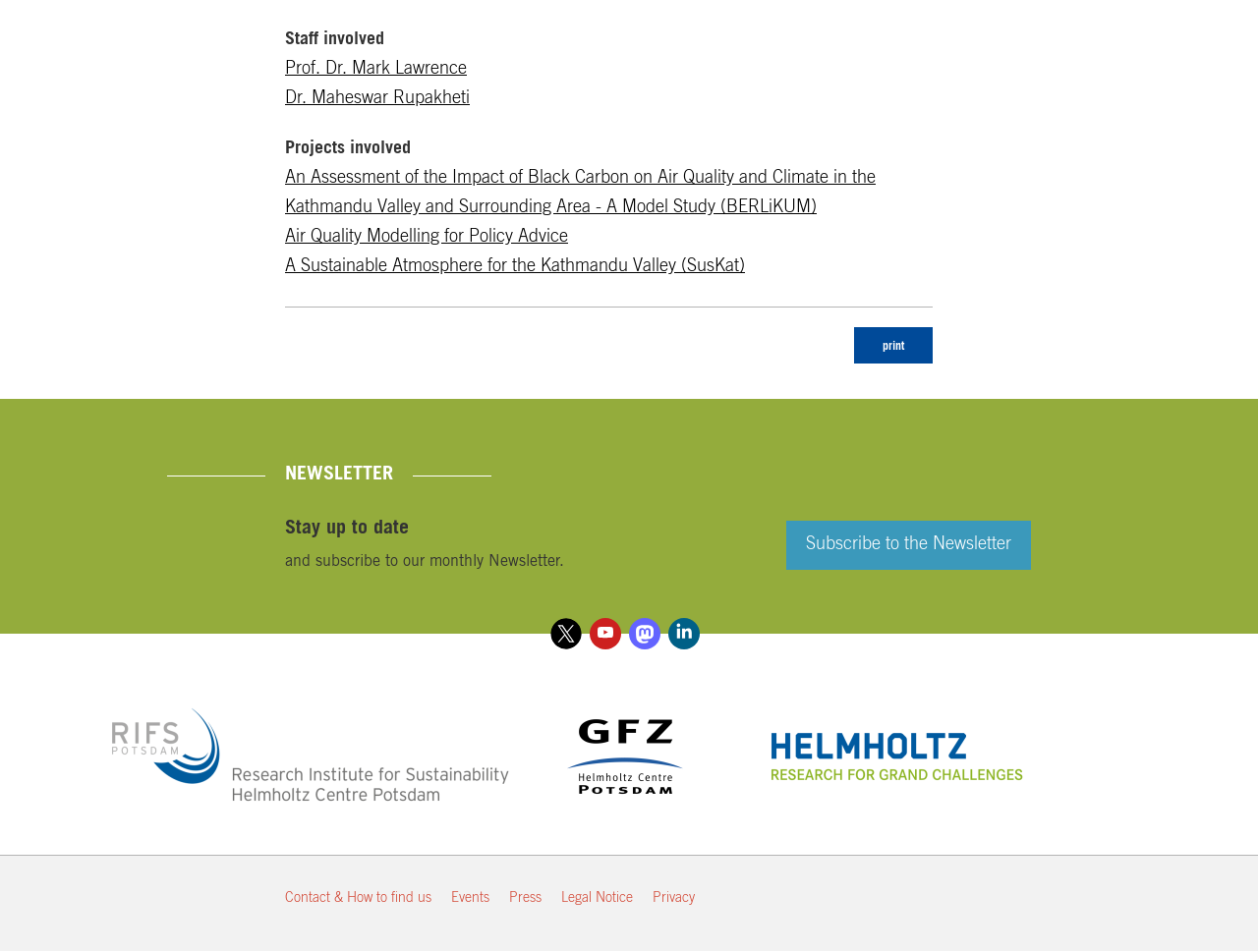Specify the bounding box coordinates of the element's area that should be clicked to execute the given instruction: "Contact & How to find us". The coordinates should be four float numbers between 0 and 1, i.e., [left, top, right, bottom].

[0.227, 0.935, 0.343, 0.953]